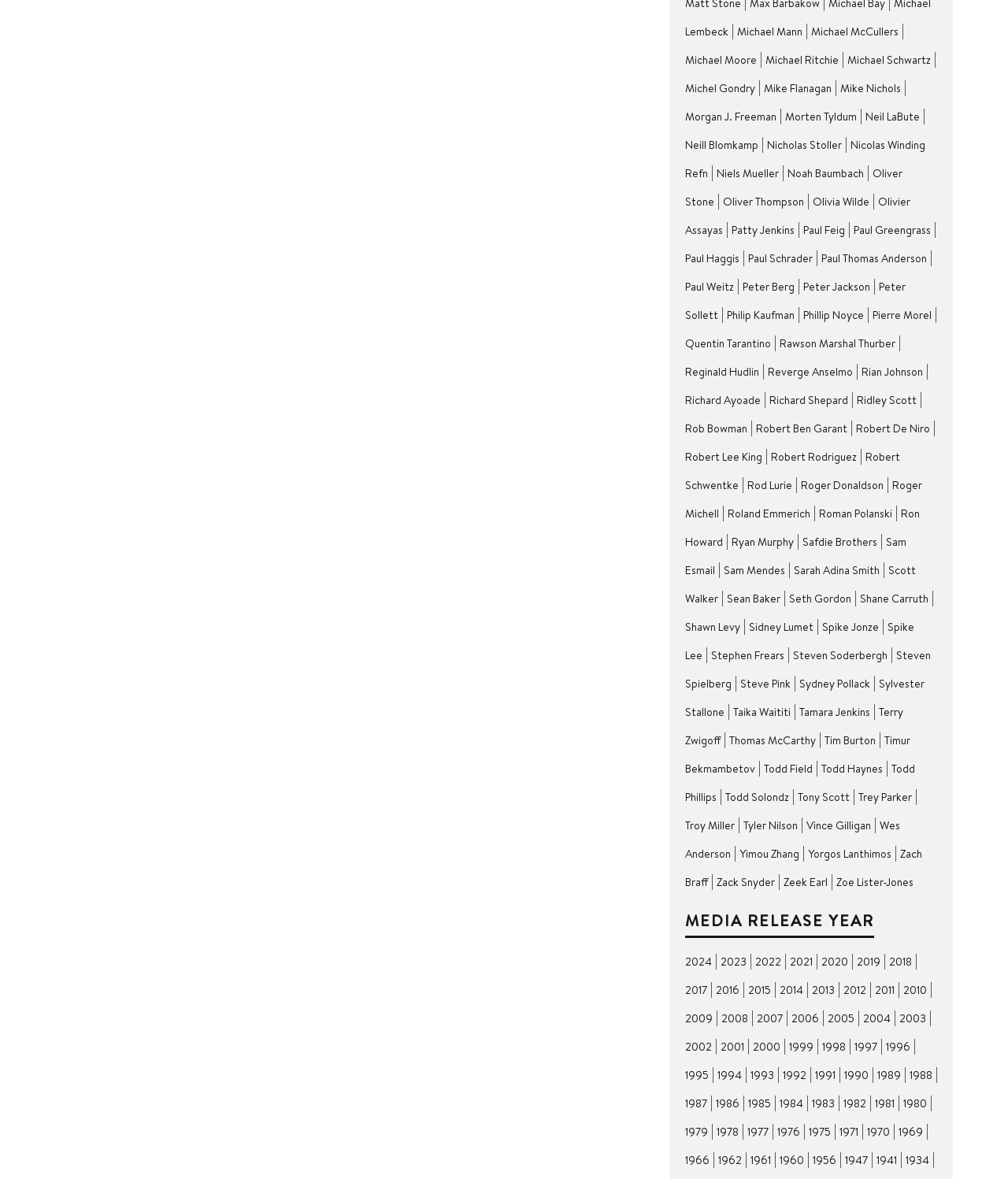Identify the bounding box coordinates of the part that should be clicked to carry out this instruction: "Click on Michael Mann".

[0.731, 0.02, 0.801, 0.033]